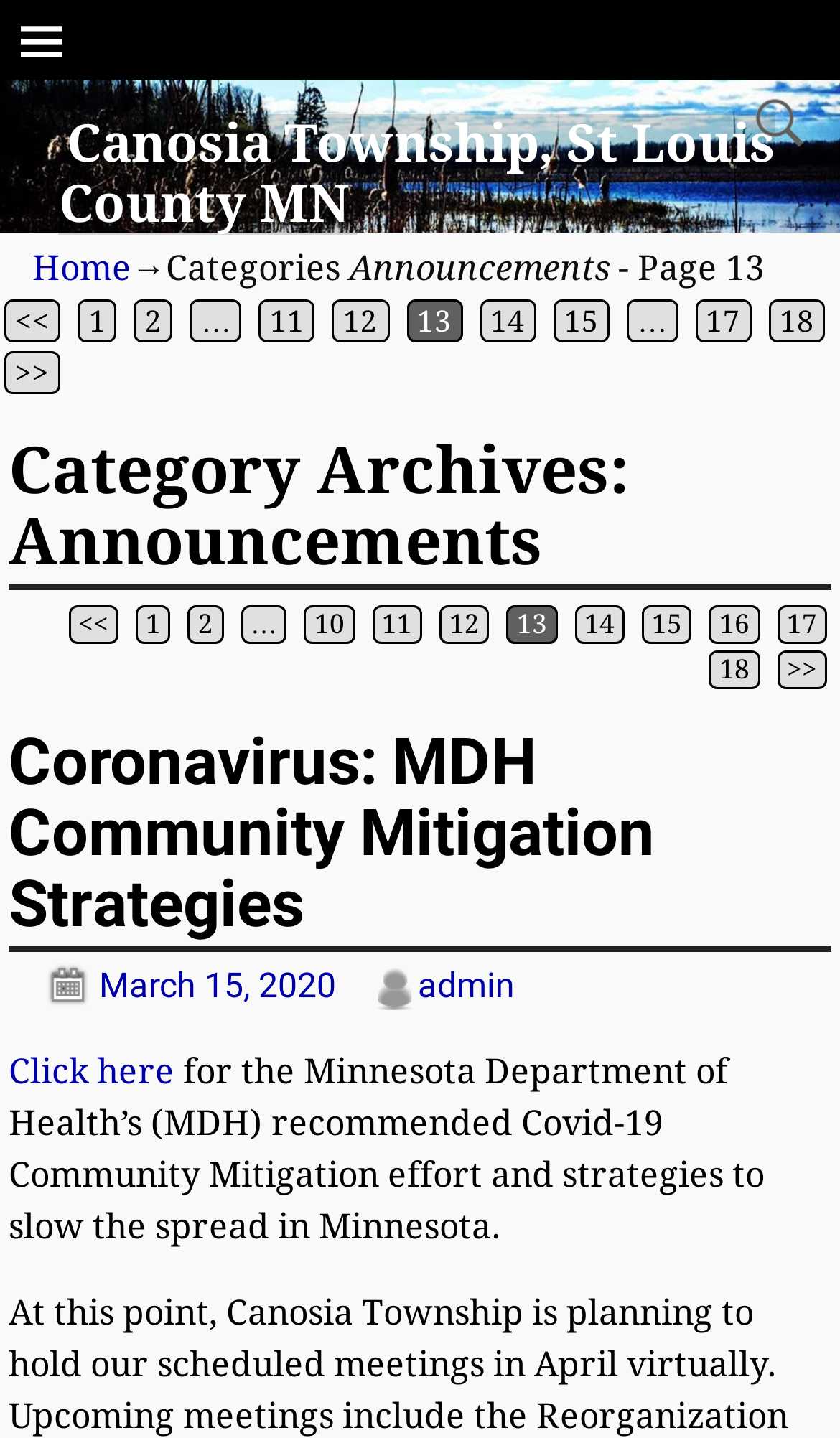Who is the author of the latest announcement?
Relying on the image, give a concise answer in one word or a brief phrase.

admin